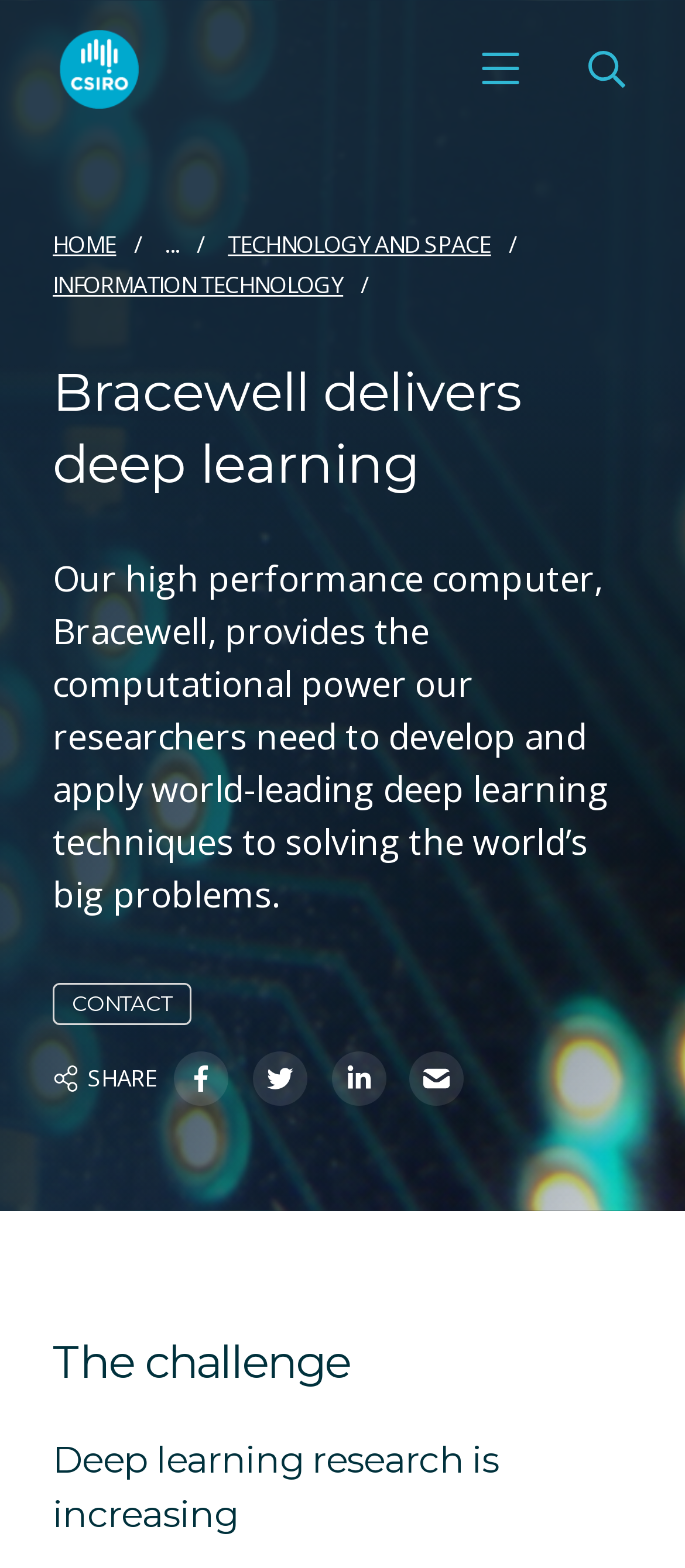Find the bounding box coordinates for the element that must be clicked to complete the instruction: "Contact us". The coordinates should be four float numbers between 0 and 1, indicated as [left, top, right, bottom].

[0.077, 0.627, 0.278, 0.654]